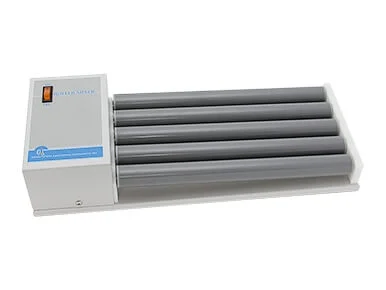What is the purpose of the rollers in the device? Refer to the image and provide a one-word or short phrase answer.

Gently rolling and tilting samples